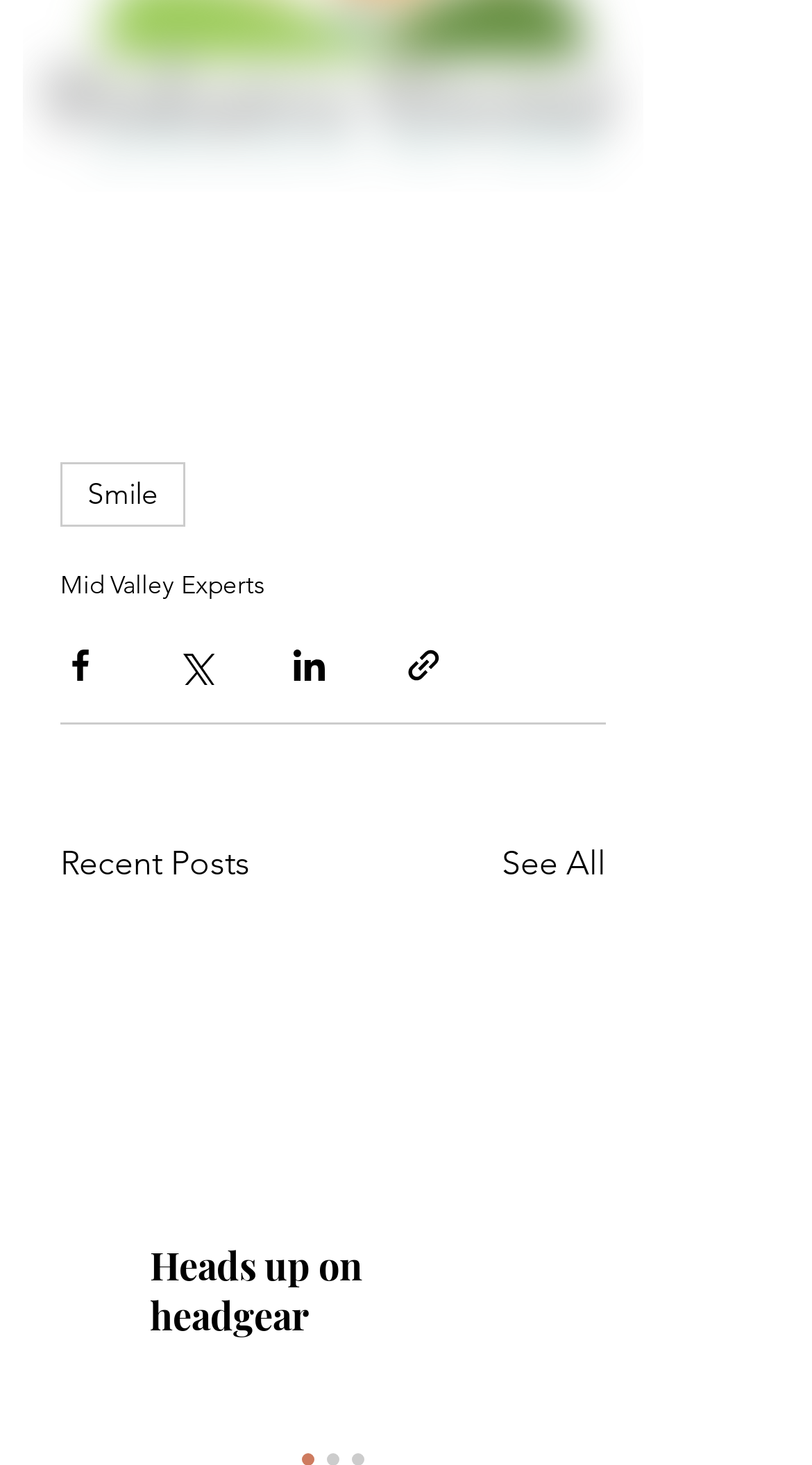Identify the bounding box coordinates for the region of the element that should be clicked to carry out the instruction: "Click on the 'Heads up on headgear' link". The bounding box coordinates should be four float numbers between 0 and 1, i.e., [left, top, right, bottom].

[0.185, 0.847, 0.636, 0.915]